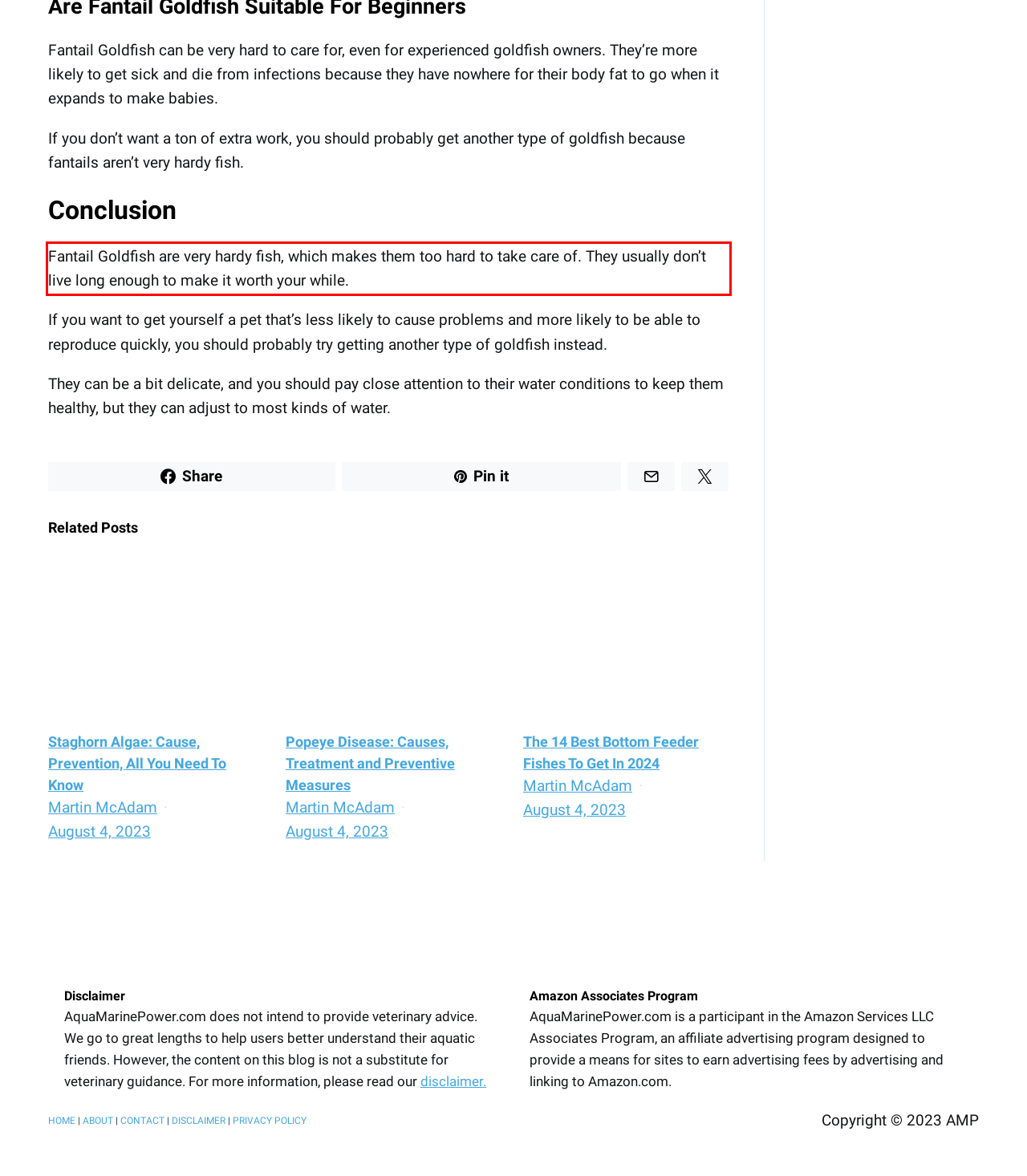You are provided with a screenshot of a webpage that includes a red bounding box. Extract and generate the text content found within the red bounding box.

Fantail Goldfish are very hardy fish, which makes them too hard to take care of. They usually don’t live long enough to make it worth your while.